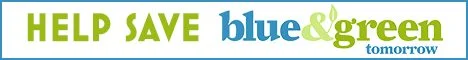Create a vivid and detailed description of the image.

The image features a banner encouraging support for environmental initiatives, prominently displaying the phrase "HELP SAVE" in a vibrant green font. Below, the words "blue & green" are depicted with a mix of colors, emphasizing the importance of sustainability and ecological awareness. The word "tomorrow" is presented in a softer blue, reinforcing the message related to future generations and the need to safeguard our planet. The overall design conveys a call to action for environmental conservation and awareness.